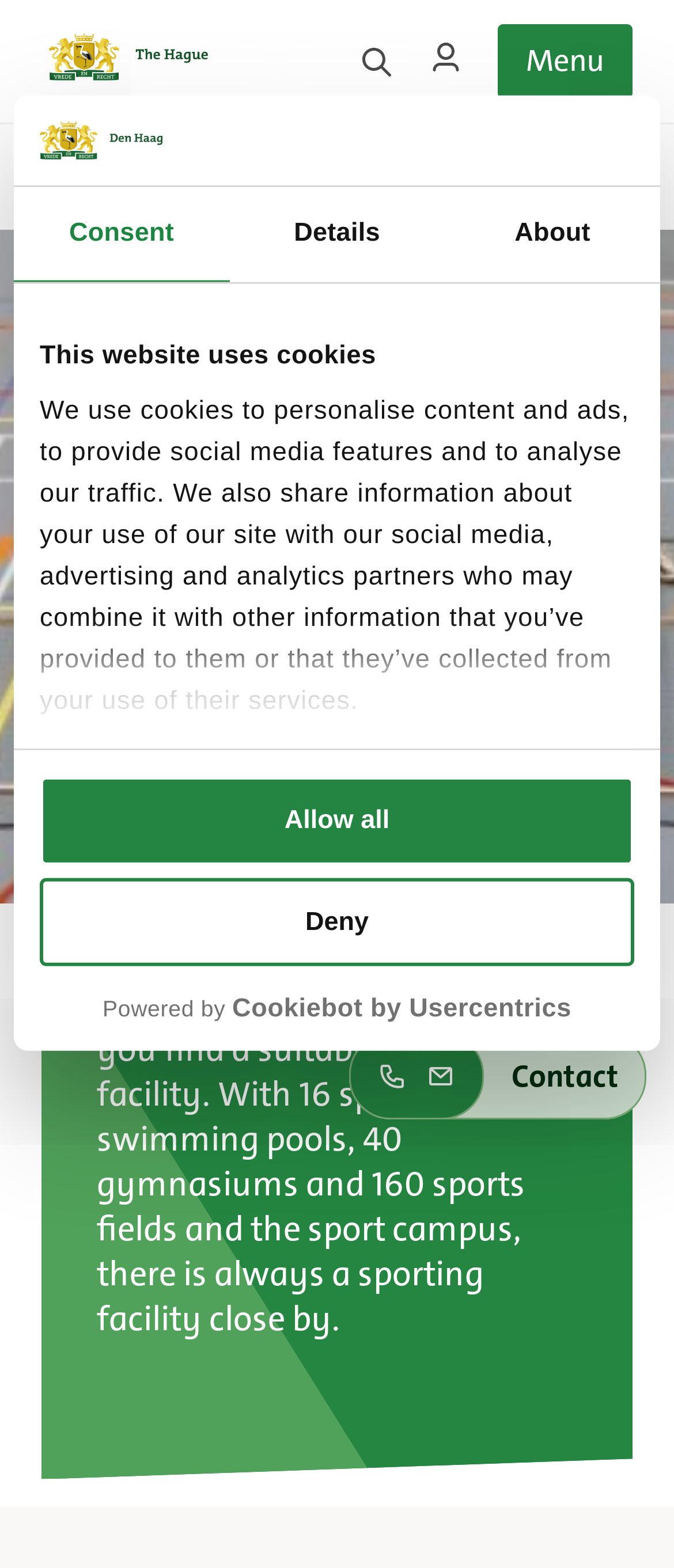Determine the bounding box coordinates of the region to click in order to accomplish the following instruction: "Go to login page". Provide the coordinates as four float numbers between 0 and 1, specifically [left, top, right, bottom].

[0.636, 0.026, 0.687, 0.053]